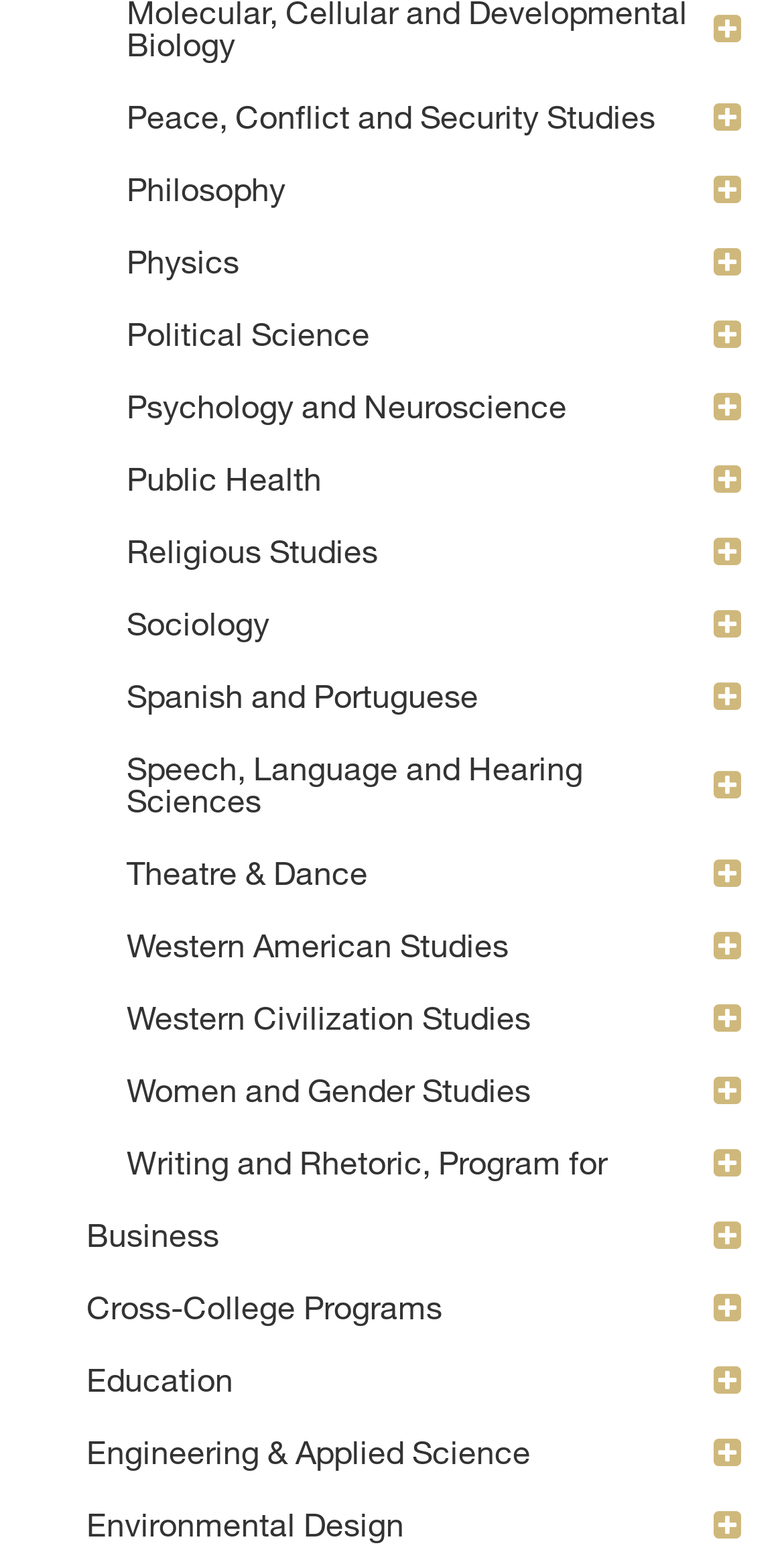Observe the image and answer the following question in detail: How many subjects are listed?

I counted the number of links and corresponding toggle buttons, which represent different subjects, and found 34 of them.